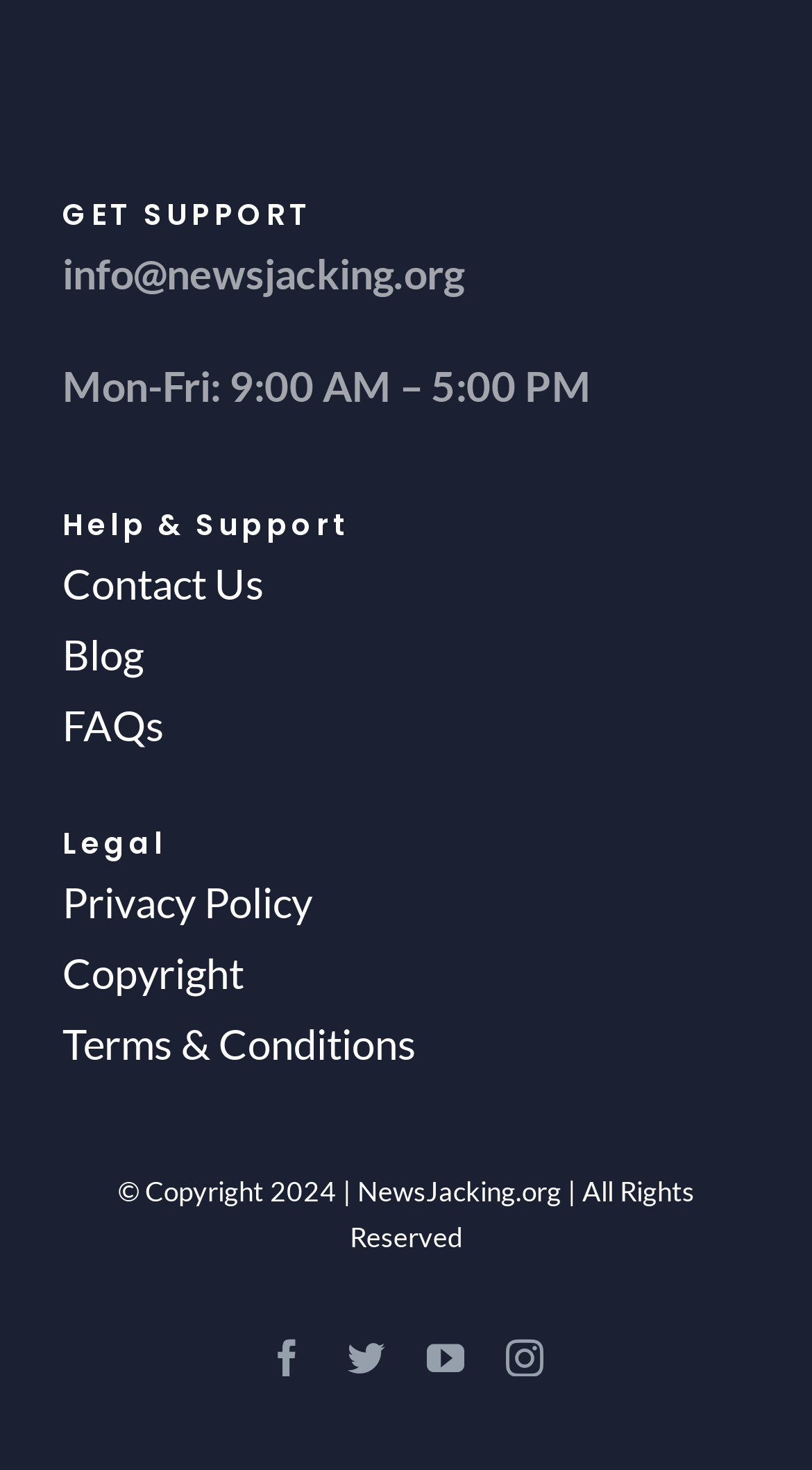Please identify the bounding box coordinates of the element's region that needs to be clicked to fulfill the following instruction: "Follow on 'facebook'". The bounding box coordinates should consist of four float numbers between 0 and 1, i.e., [left, top, right, bottom].

[0.331, 0.911, 0.377, 0.937]